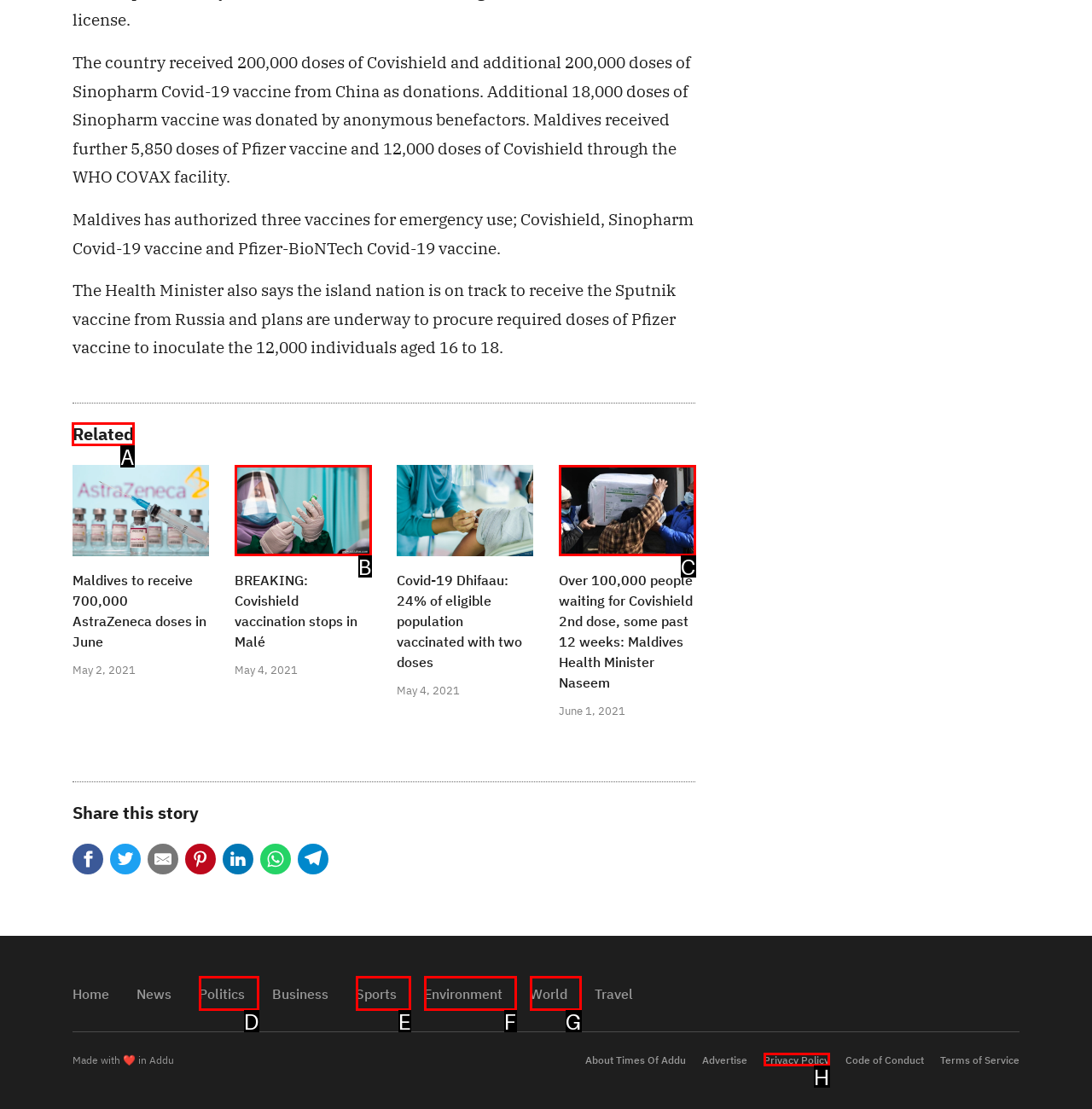Please indicate which option's letter corresponds to the task: Click on the 'Related' link by examining the highlighted elements in the screenshot.

A